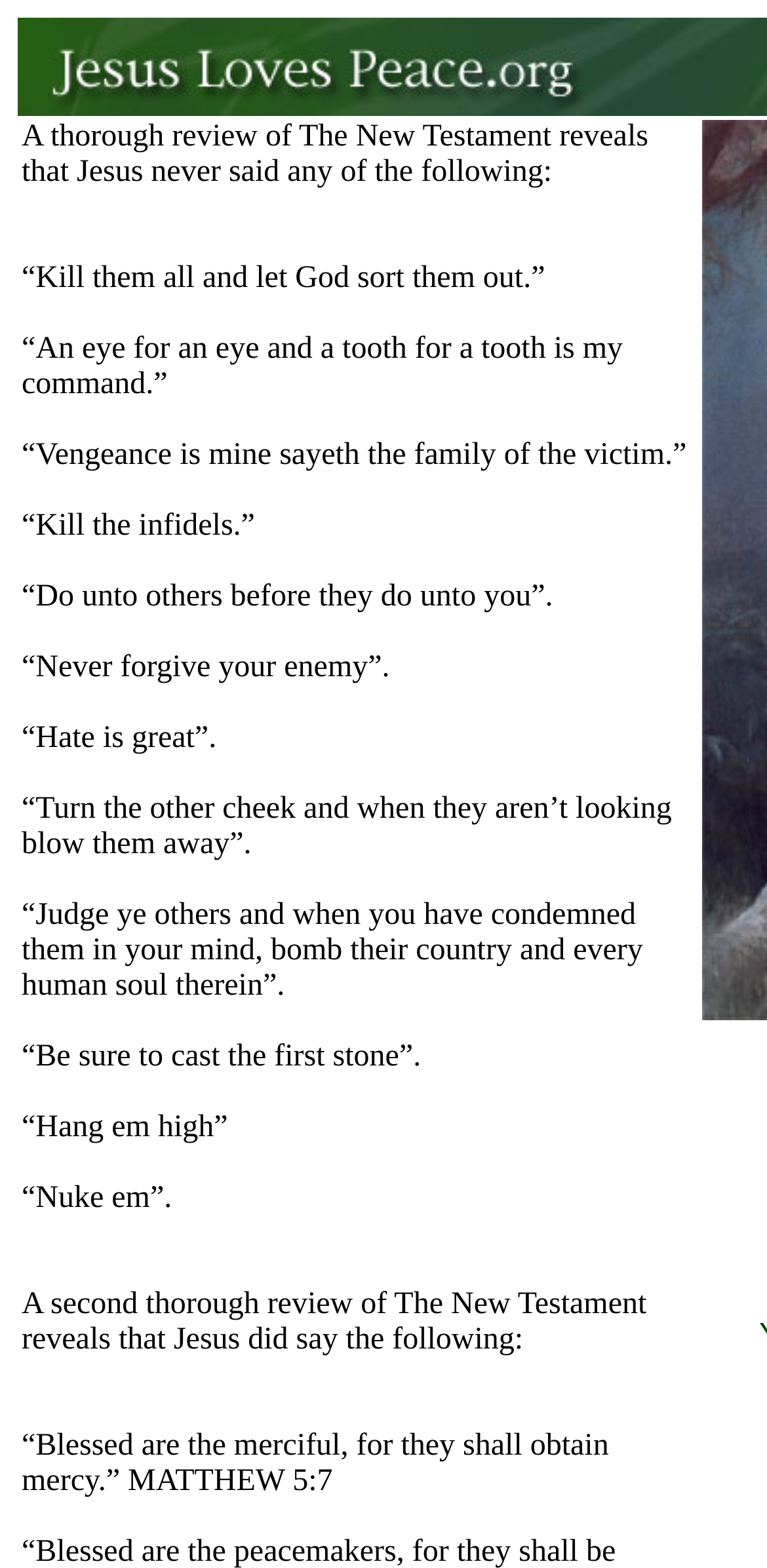Provide a comprehensive description of the webpage.

The webpage is titled "Jesus Loves Peace" and features a collection of quotes and phrases. At the top, there is a table cell that spans a small width, followed by a larger table cell that occupies most of the page. Within this larger cell, there are 13 quotes and phrases listed vertically, each with a small gap between them.

The quotes and phrases are provocative and violent, with messages of hate, vengeance, and aggression. They are presented in a straightforward manner, without any additional context or commentary. The quotes are arranged in a single column, with the first quote "“Kill them all and let God sort them out.”" located near the top of the page, and the last quote "“Blessed are the merciful, for they shall obtain mercy.” MATTHEW 5:7" located near the bottom.

Below the series of violent quotes, there is a transition phrase "A second thorough review of The New Testament reveals that Jesus did say the following:" which serves as an introduction to the final quote. This final quote is a biblical verse from Matthew 5:7, which promotes a message of mercy and peace, contrasting sharply with the preceding quotes.